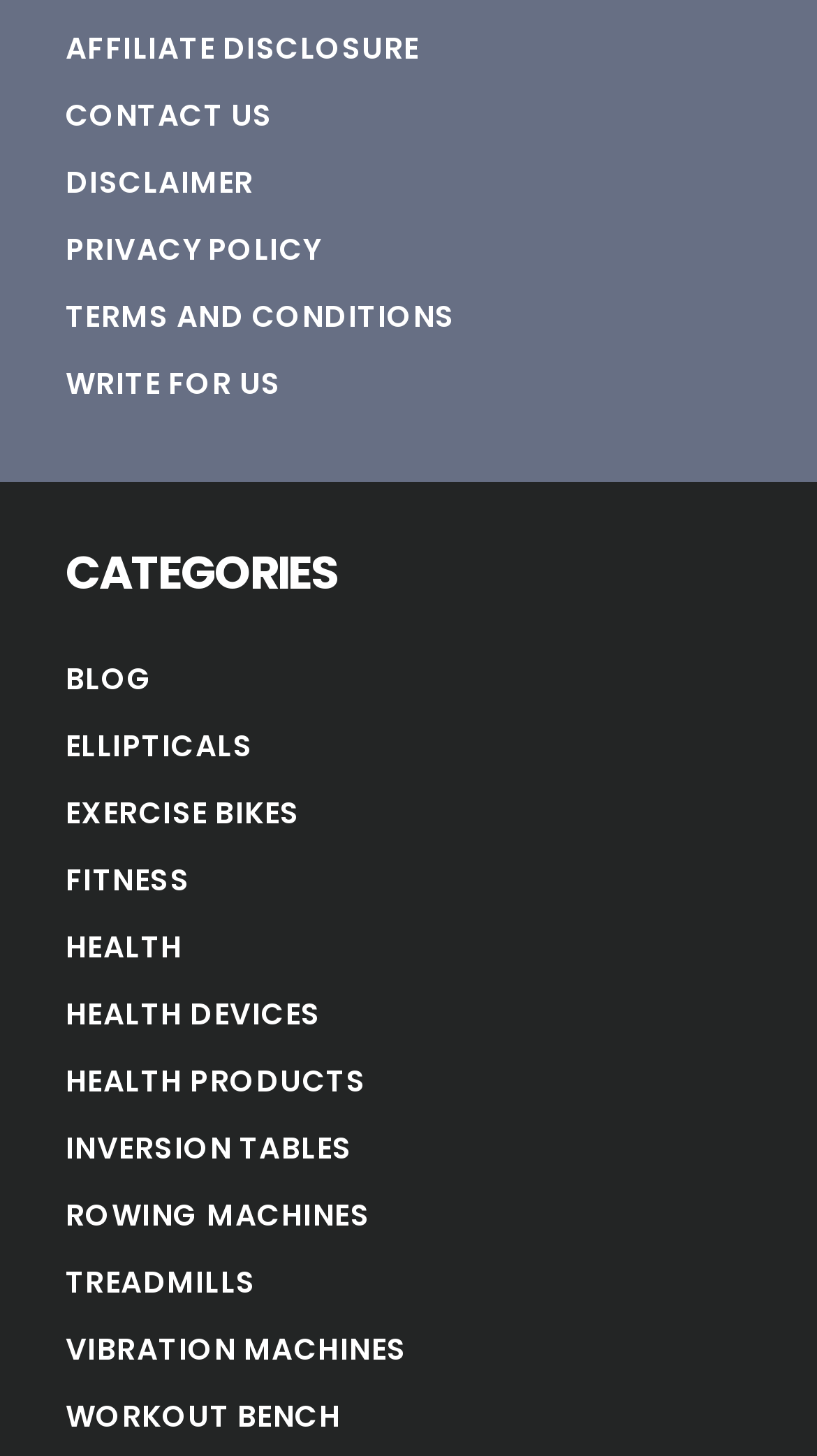Given the webpage screenshot, identify the bounding box of the UI element that matches this description: "Terms and Conditions".

[0.08, 0.203, 0.557, 0.232]